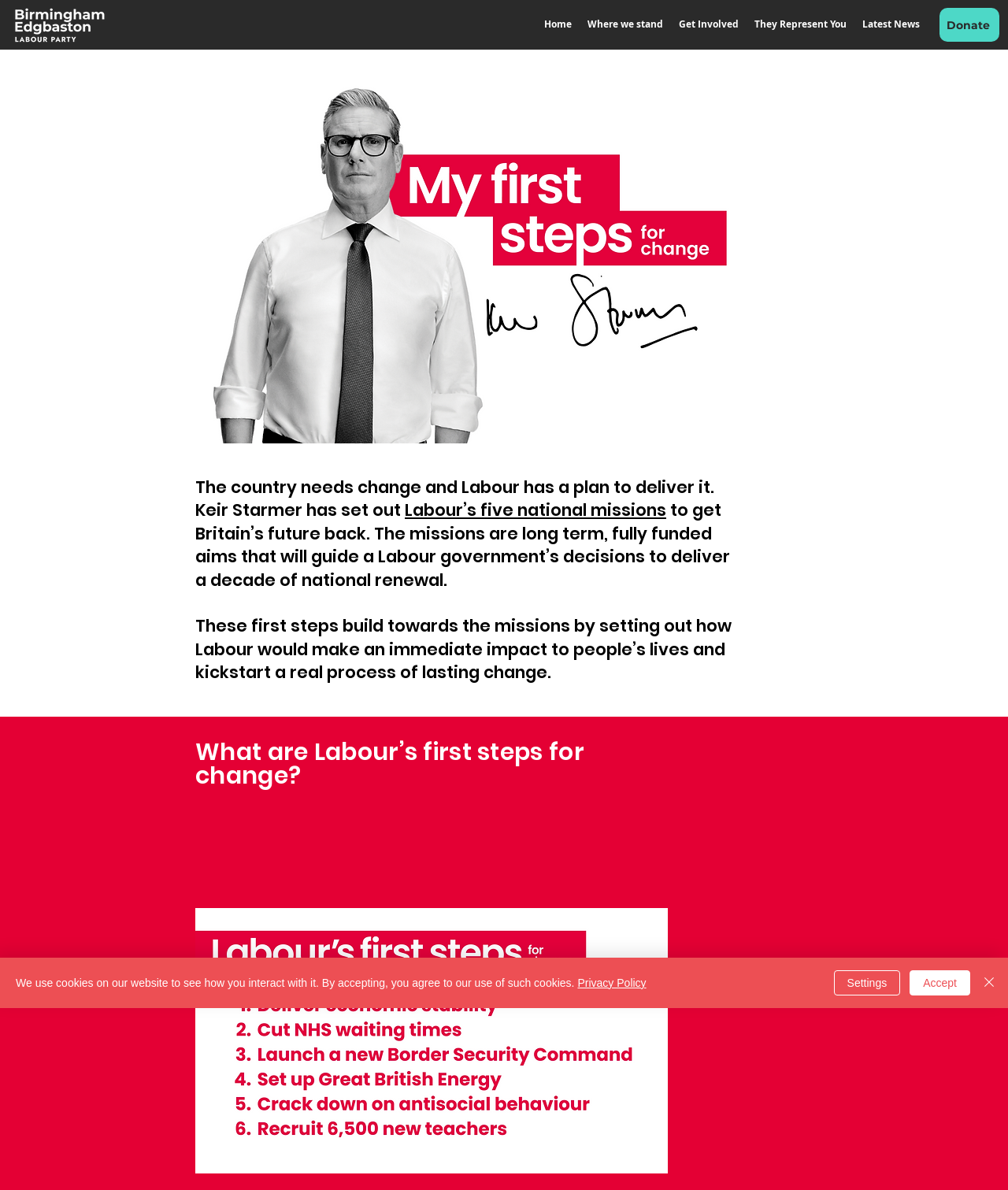Indicate the bounding box coordinates of the element that must be clicked to execute the instruction: "Get Involved". The coordinates should be given as four float numbers between 0 and 1, i.e., [left, top, right, bottom].

[0.666, 0.007, 0.741, 0.035]